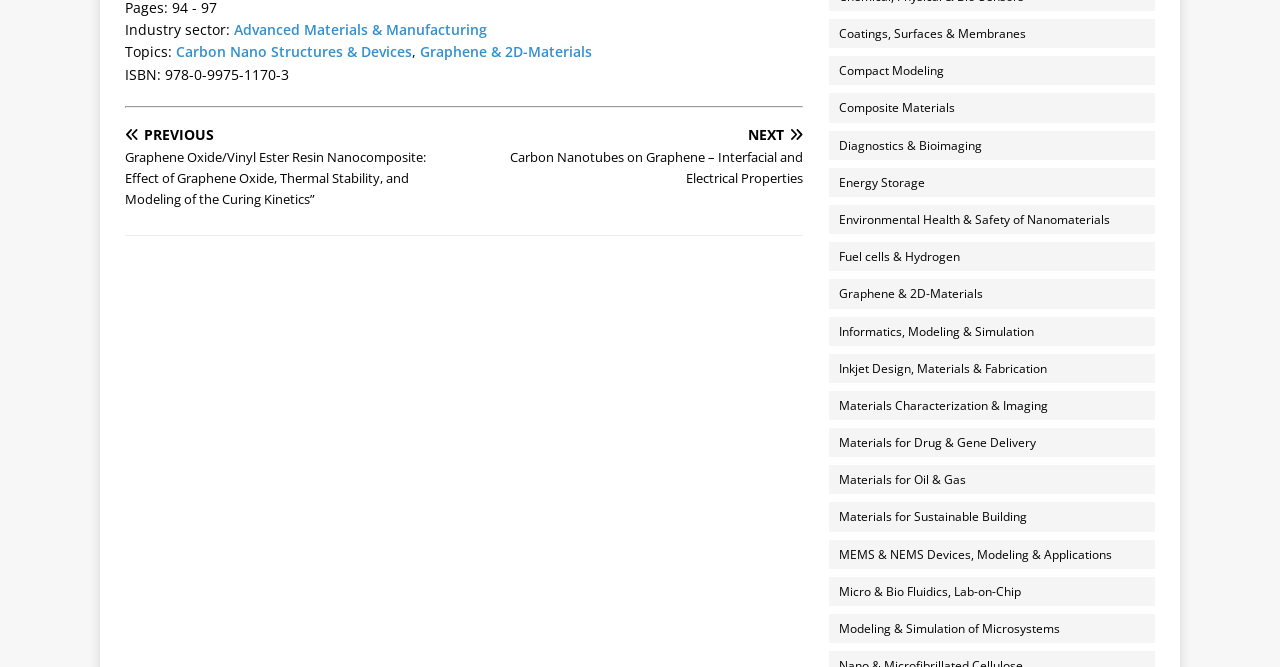Identify the bounding box coordinates of the element that should be clicked to fulfill this task: "View Carbon Nano Structures & Devices". The coordinates should be provided as four float numbers between 0 and 1, i.e., [left, top, right, bottom].

[0.138, 0.064, 0.322, 0.092]